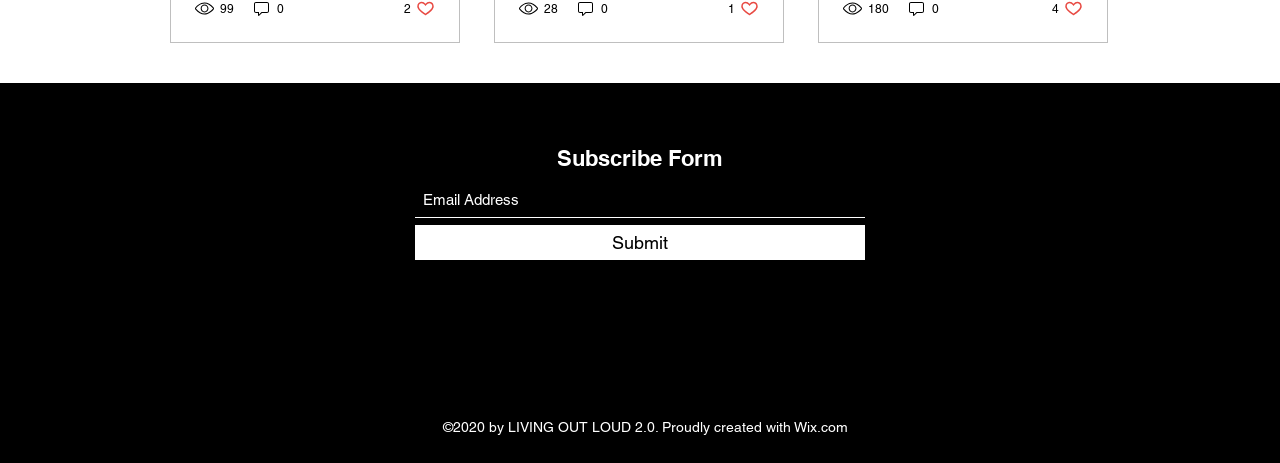Locate the bounding box coordinates of the segment that needs to be clicked to meet this instruction: "Visit YouTube".

[0.516, 0.76, 0.531, 0.803]